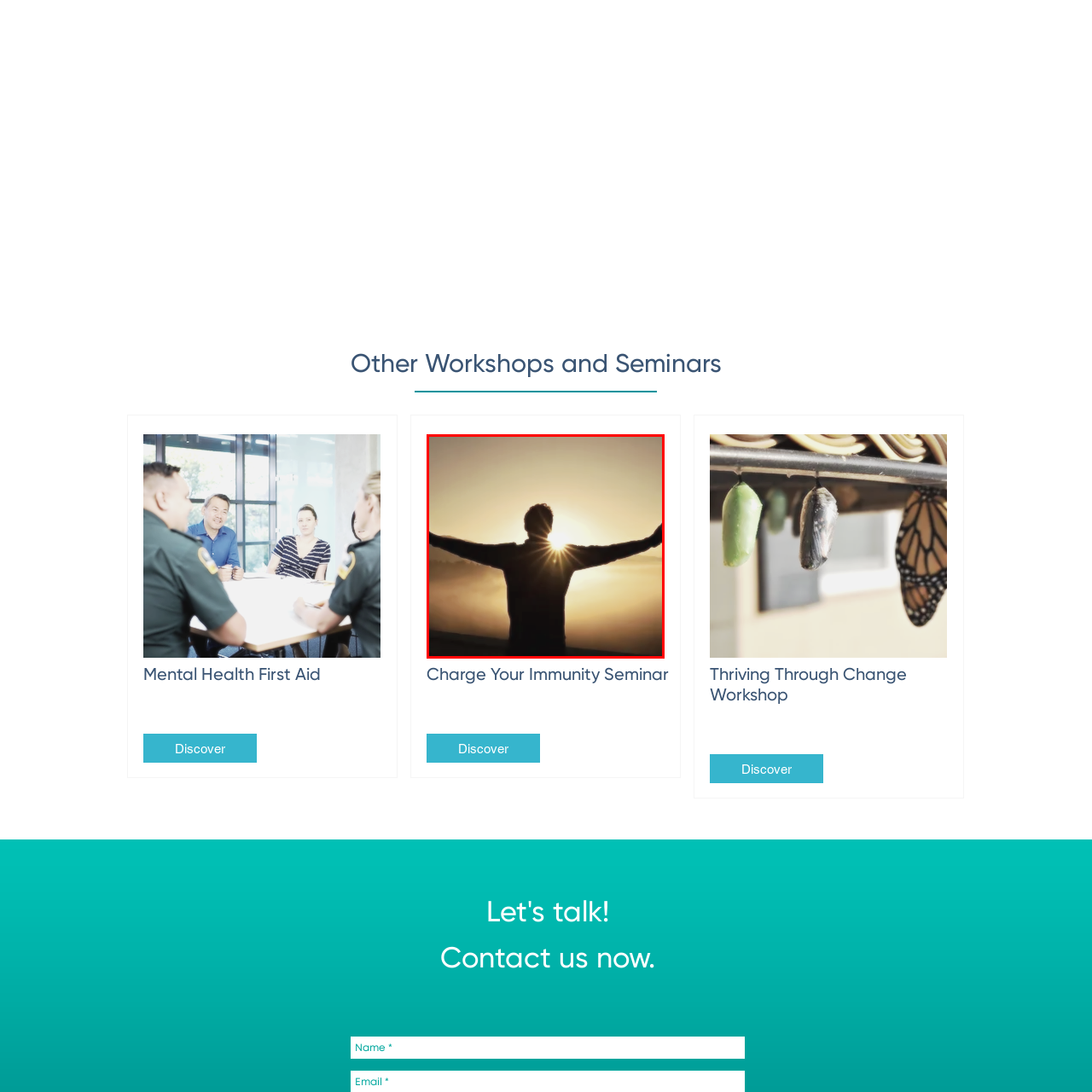What is the theme of the related workshops?
Take a close look at the image highlighted by the red bounding box and answer the question thoroughly based on the details you see.

The related workshops, including Mental Health First Aid and immunity-boosting seminars, suggest that the theme of the image is related to mental health and personal well-being, emphasizing the importance of emotional resilience and holistic health.